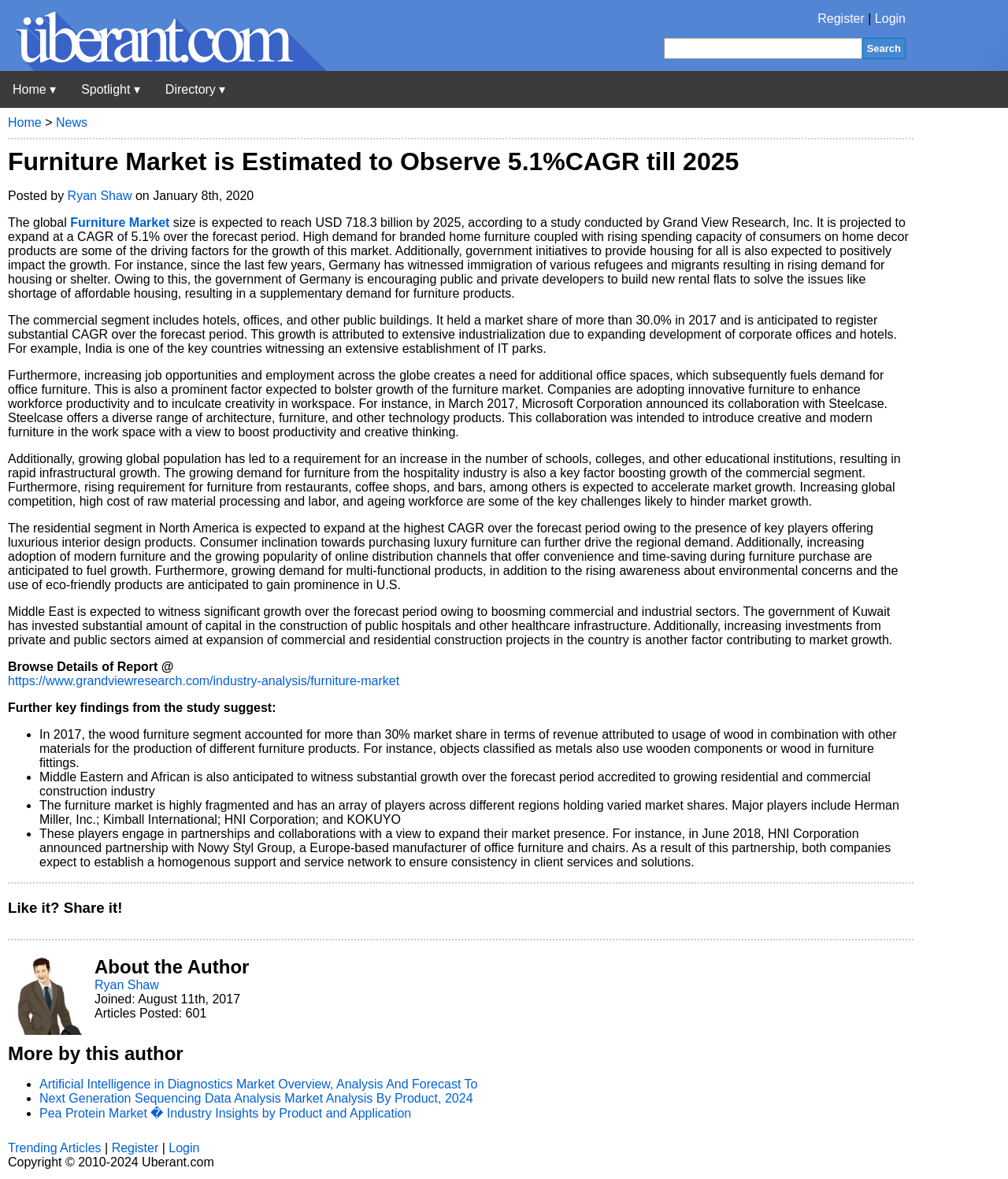What is the topic of the article?
Using the image as a reference, give a one-word or short phrase answer.

Furniture Market